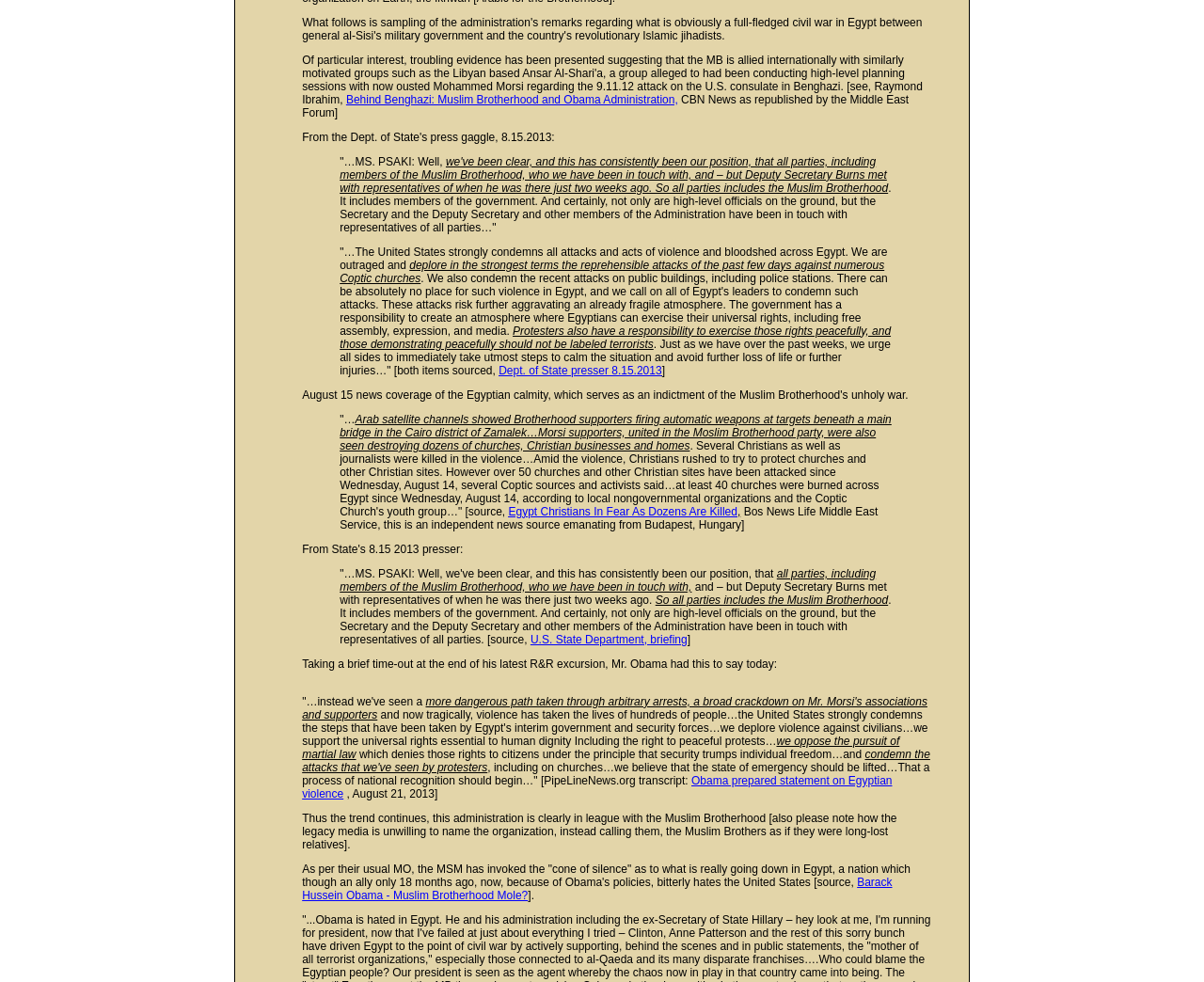Find the bounding box coordinates for the HTML element specified by: "© 2021 Spannerheads.com |".

None